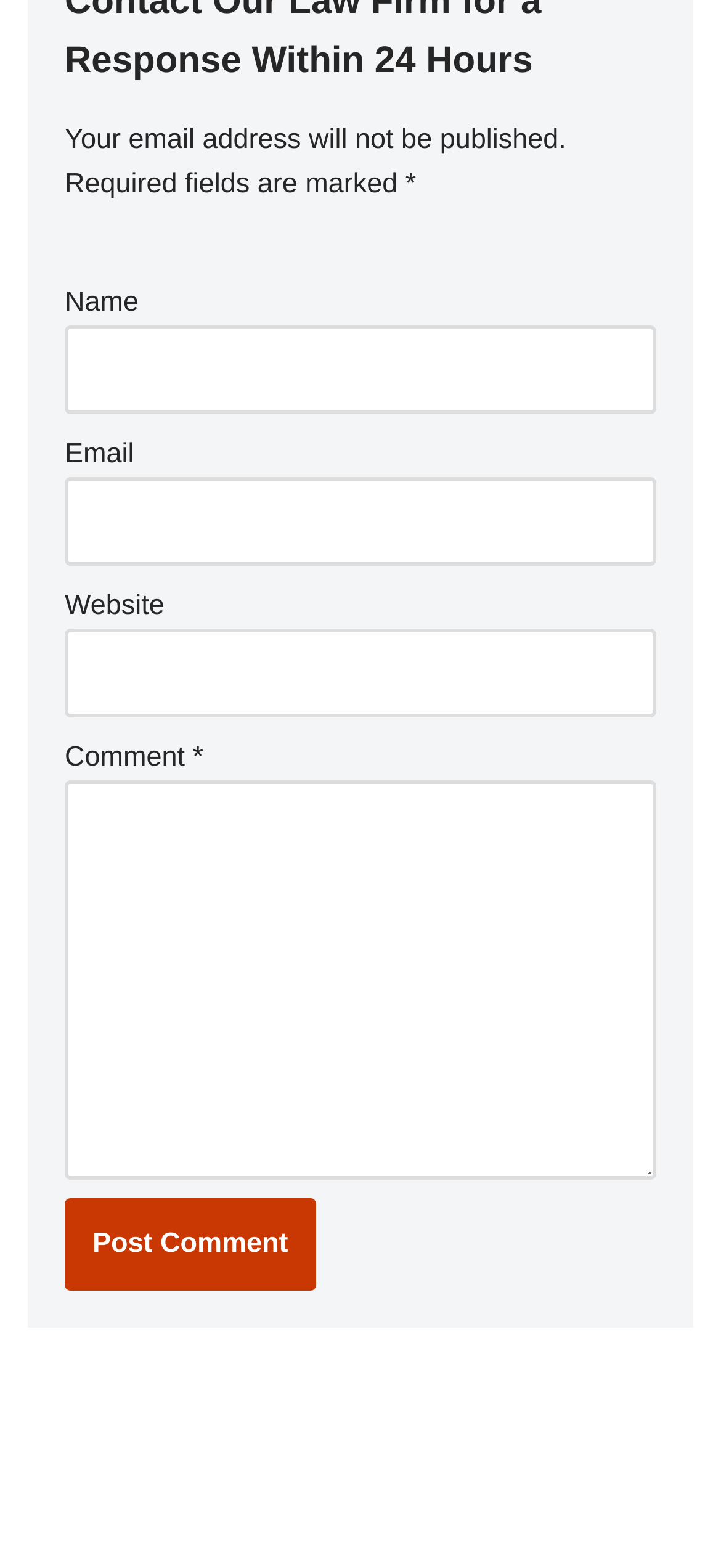What is the label of the required comment field? Observe the screenshot and provide a one-word or short phrase answer.

Comment *